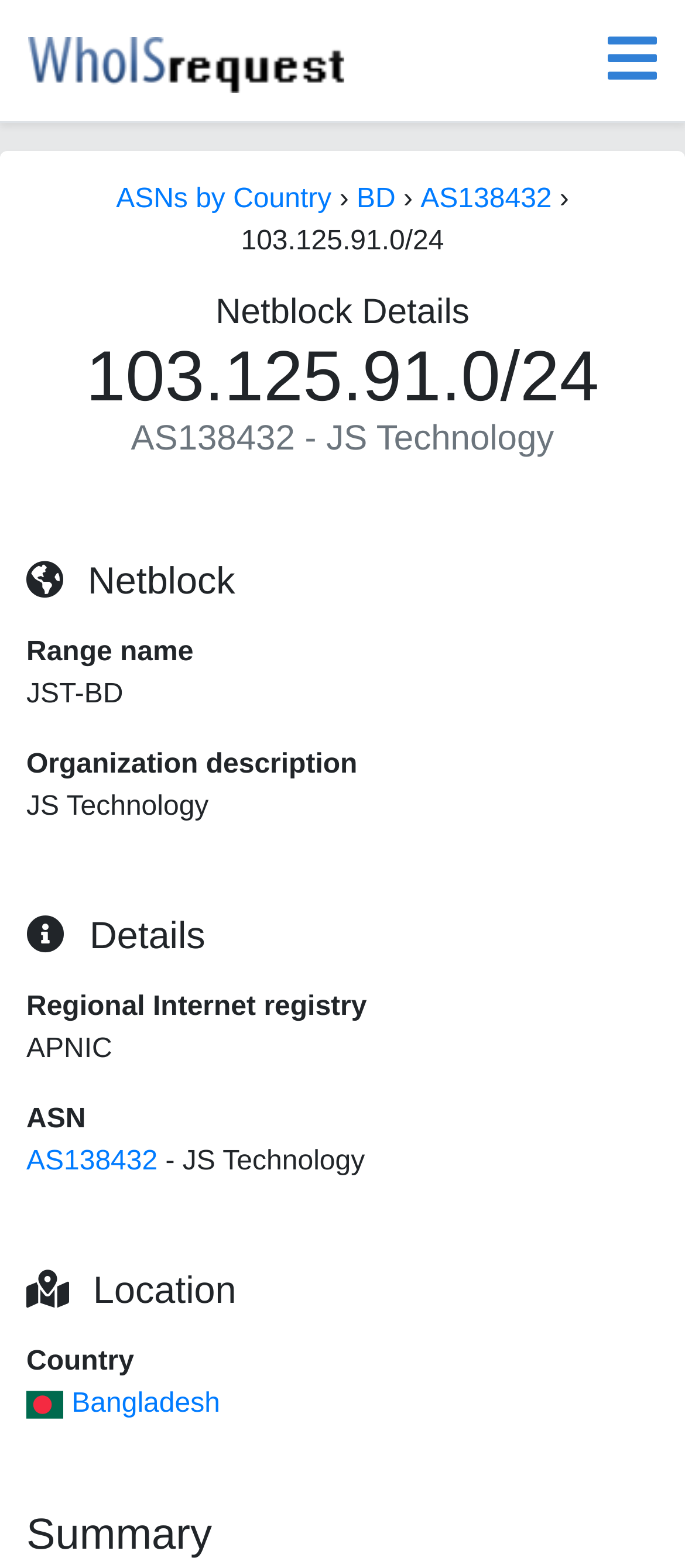Provide your answer in one word or a succinct phrase for the question: 
What is the ASN of the netblock?

AS138432